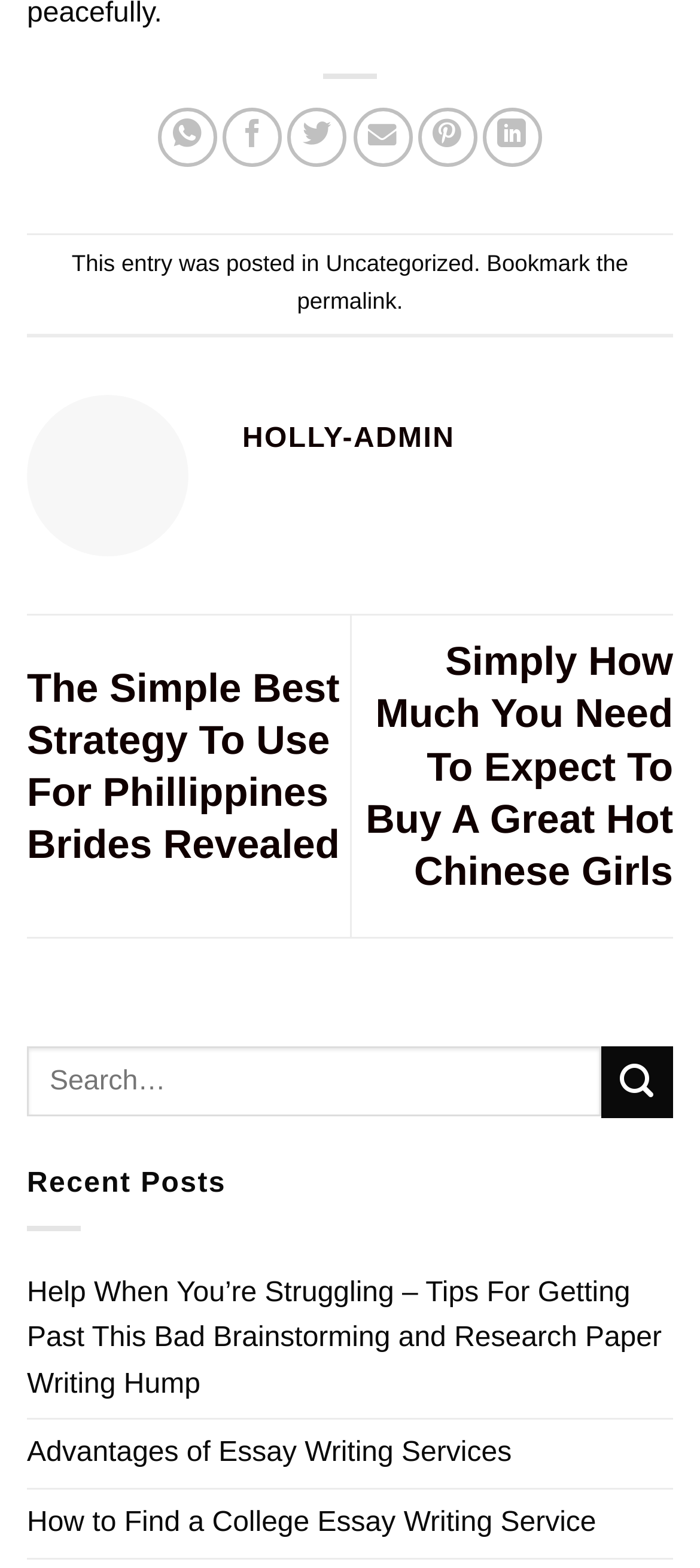Identify the bounding box coordinates of the clickable region required to complete the instruction: "view recent posts". The coordinates should be given as four float numbers within the range of 0 and 1, i.e., [left, top, right, bottom].

[0.038, 0.745, 0.323, 0.764]